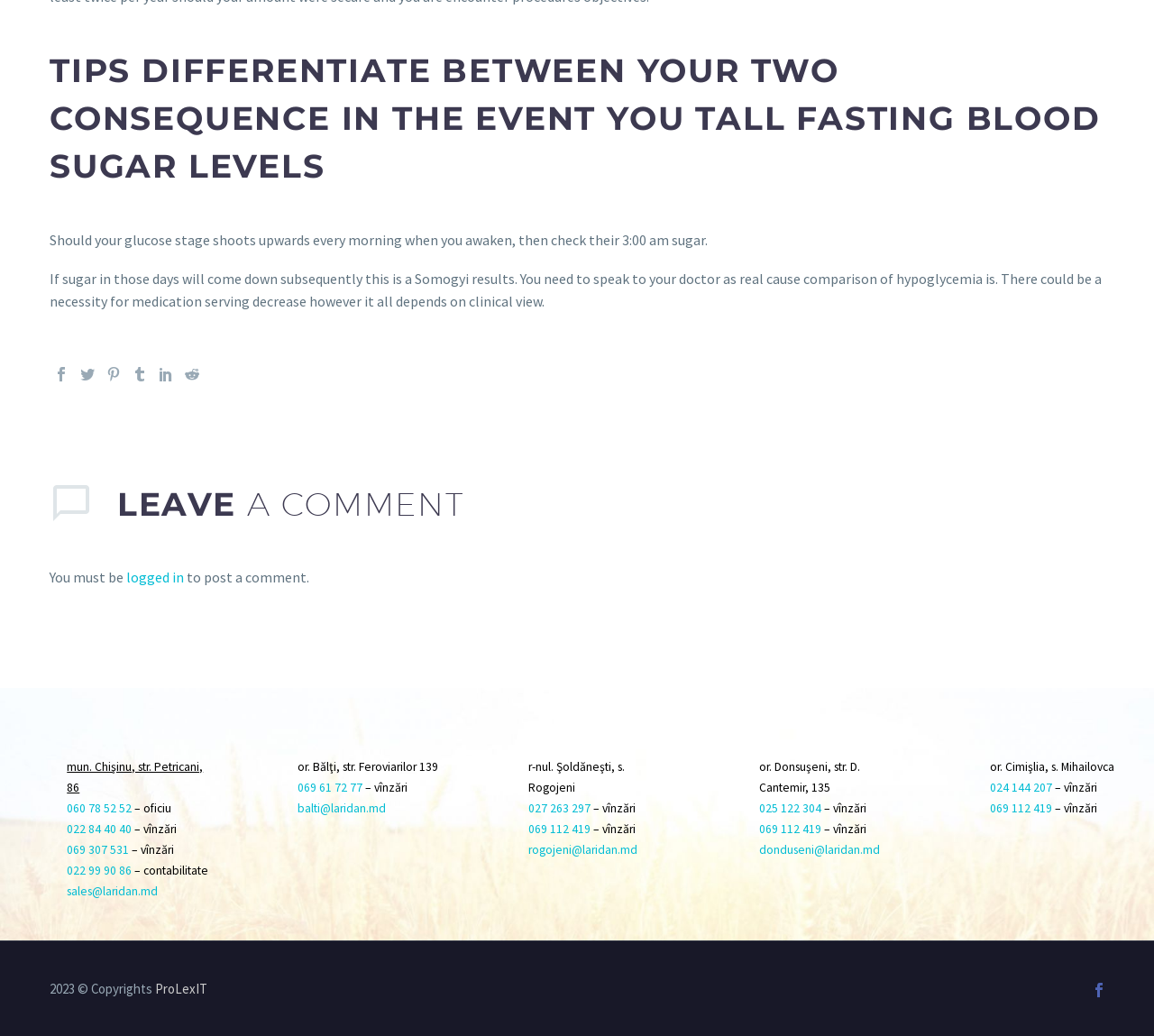Identify the bounding box coordinates for the UI element described as follows: rogojeni@laridan.md. Use the format (top-left x, top-left y, bottom-right x, bottom-right y) and ensure all values are floating point numbers between 0 and 1.

[0.458, 0.813, 0.553, 0.828]